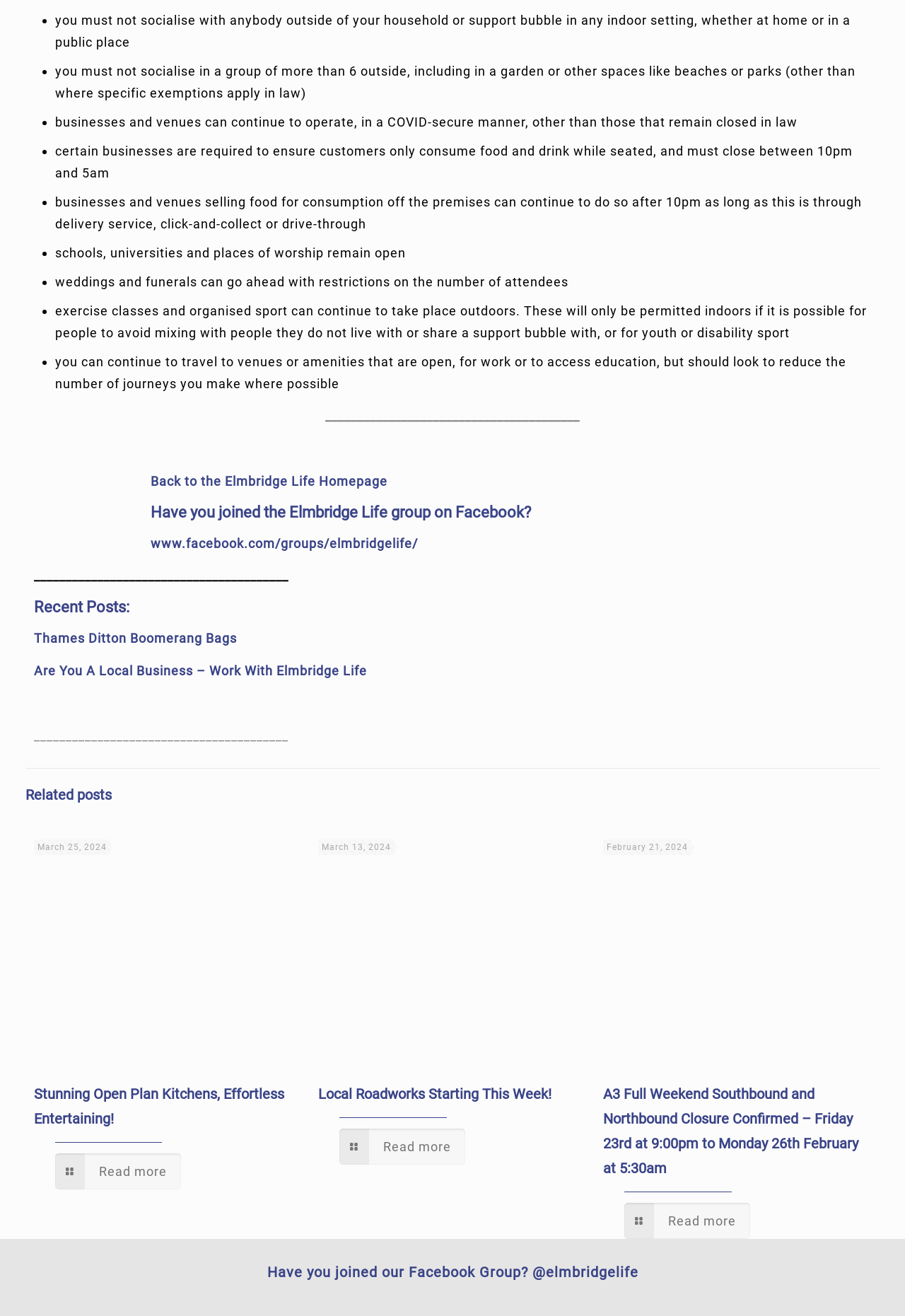Please provide the bounding box coordinates for the element that needs to be clicked to perform the following instruction: "Join the Elmbridge Life group on Facebook". The coordinates should be given as four float numbers between 0 and 1, i.e., [left, top, right, bottom].

[0.166, 0.407, 0.461, 0.419]